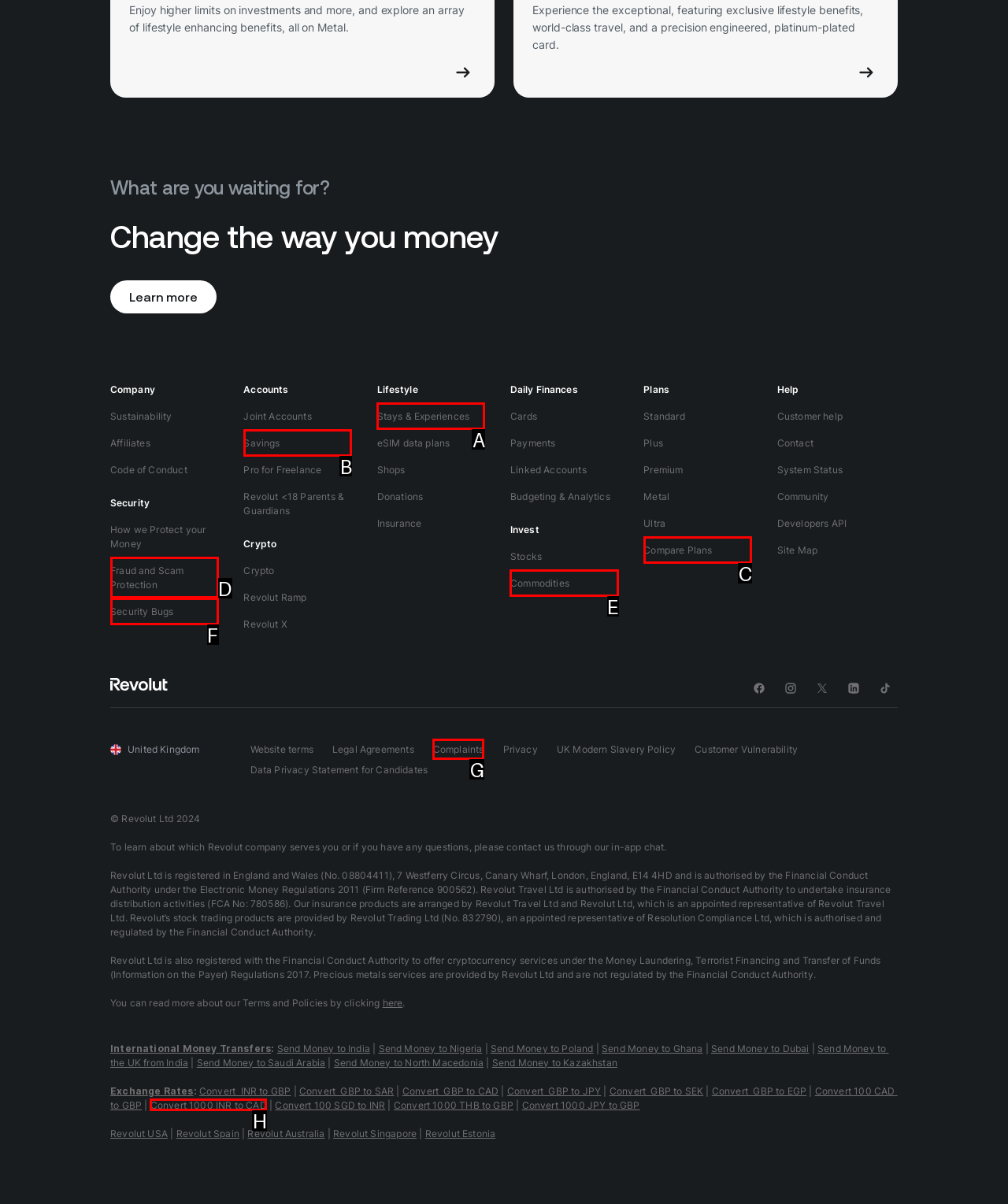Find the option that matches this description: Stays & Experiences
Provide the corresponding letter directly.

A